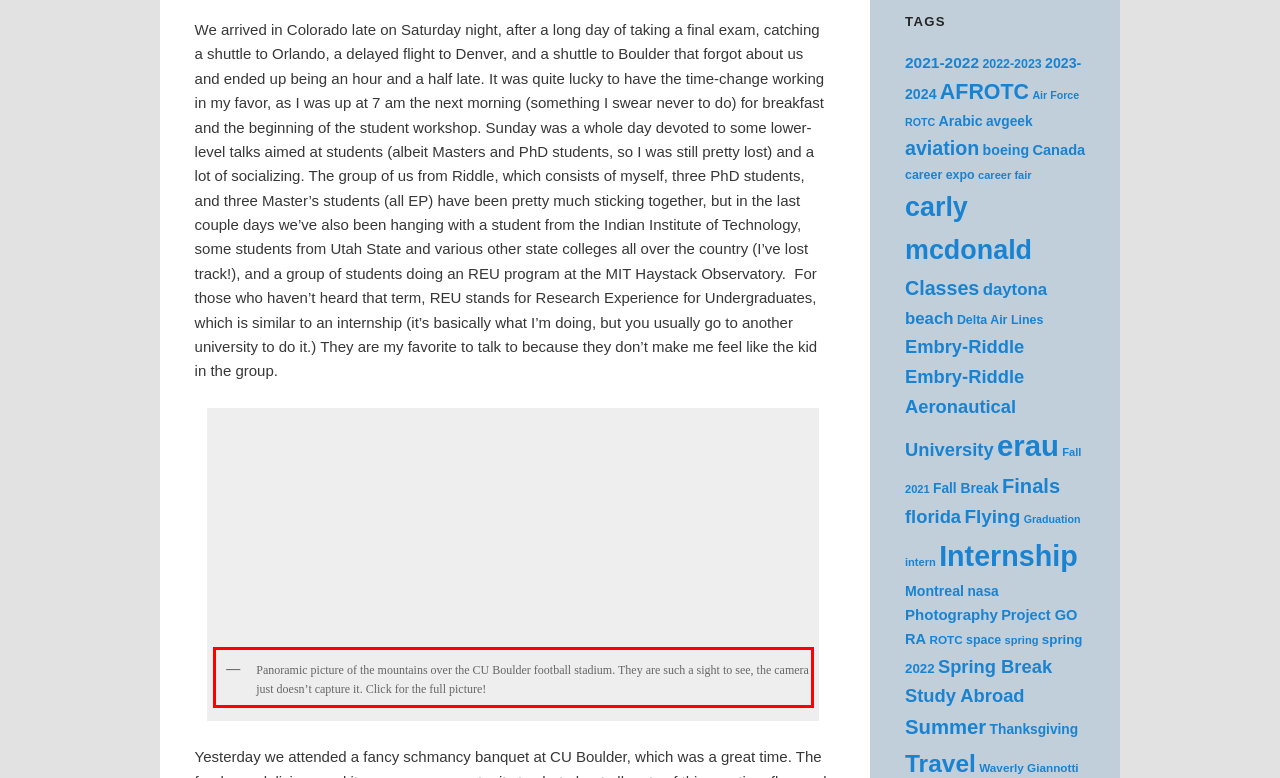Given a screenshot of a webpage with a red bounding box, please identify and retrieve the text inside the red rectangle.

Panoramic picture of the mountains over the CU Boulder football stadium. They are such a sight to see, the camera just doesn’t capture it. Click for the full picture!